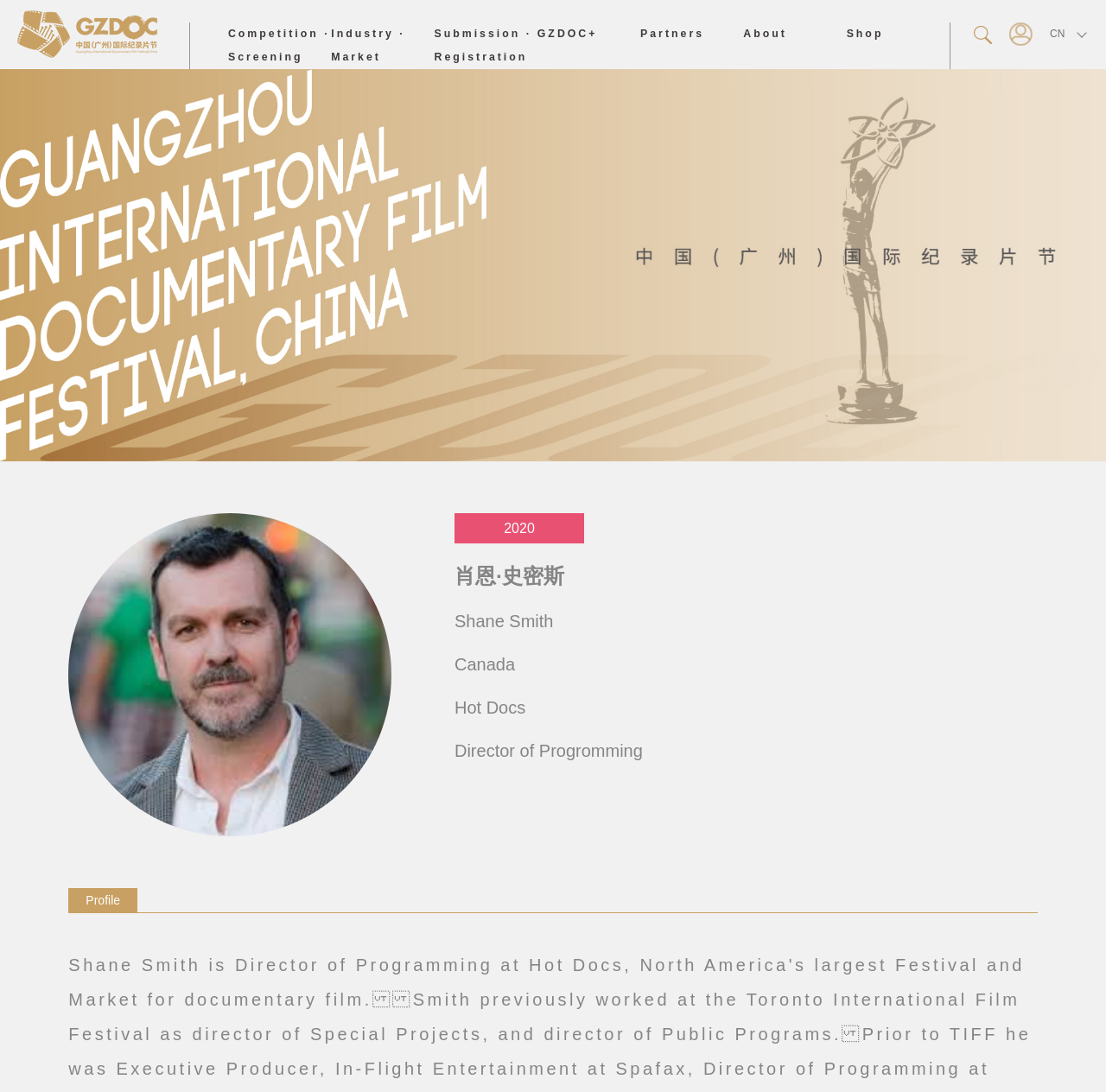How many links are in the DescriptionList?
Please provide a single word or phrase answer based on the image.

3